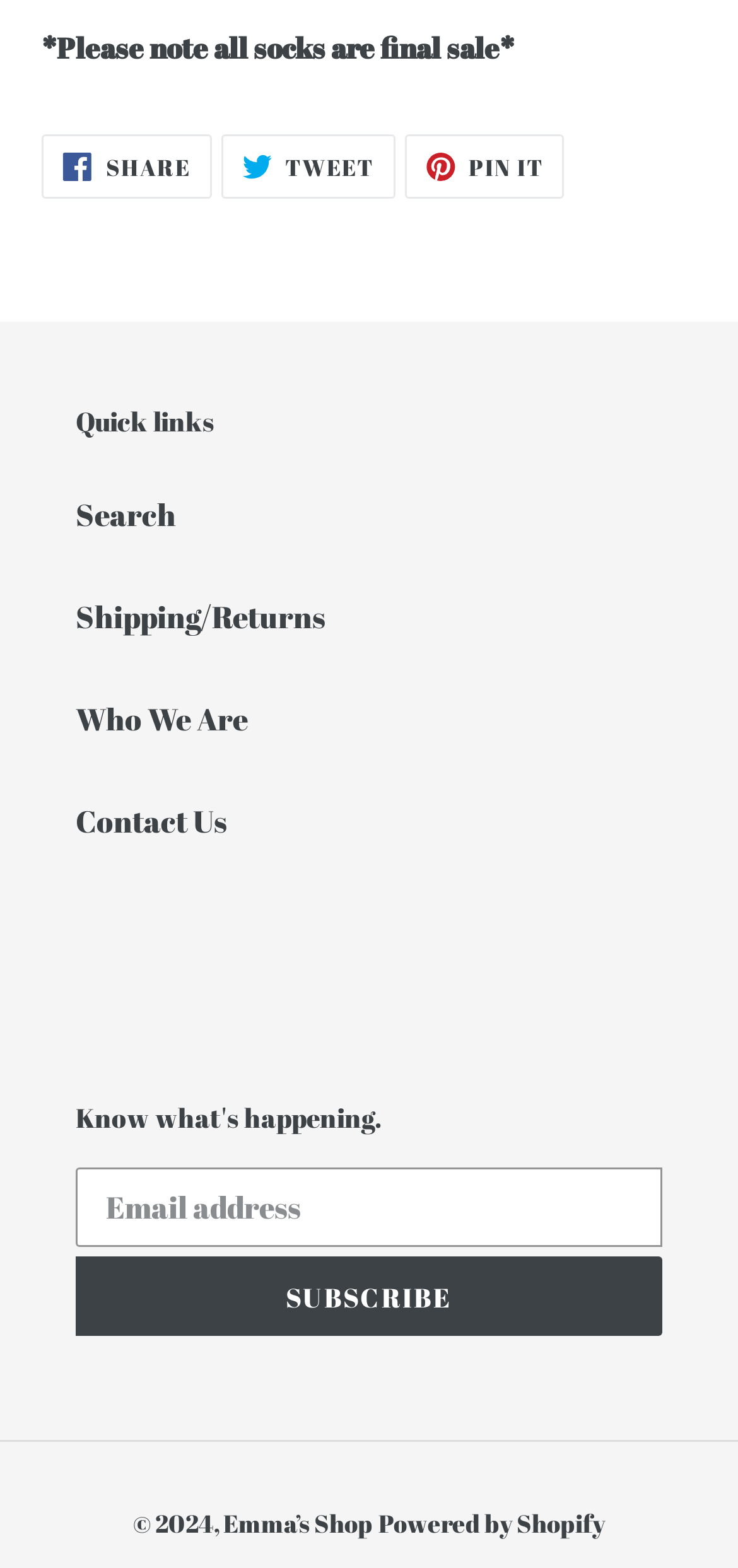Identify the bounding box coordinates for the UI element mentioned here: "Pin it Pin on Pinterest". Provide the coordinates as four float values between 0 and 1, i.e., [left, top, right, bottom].

[0.548, 0.086, 0.765, 0.127]